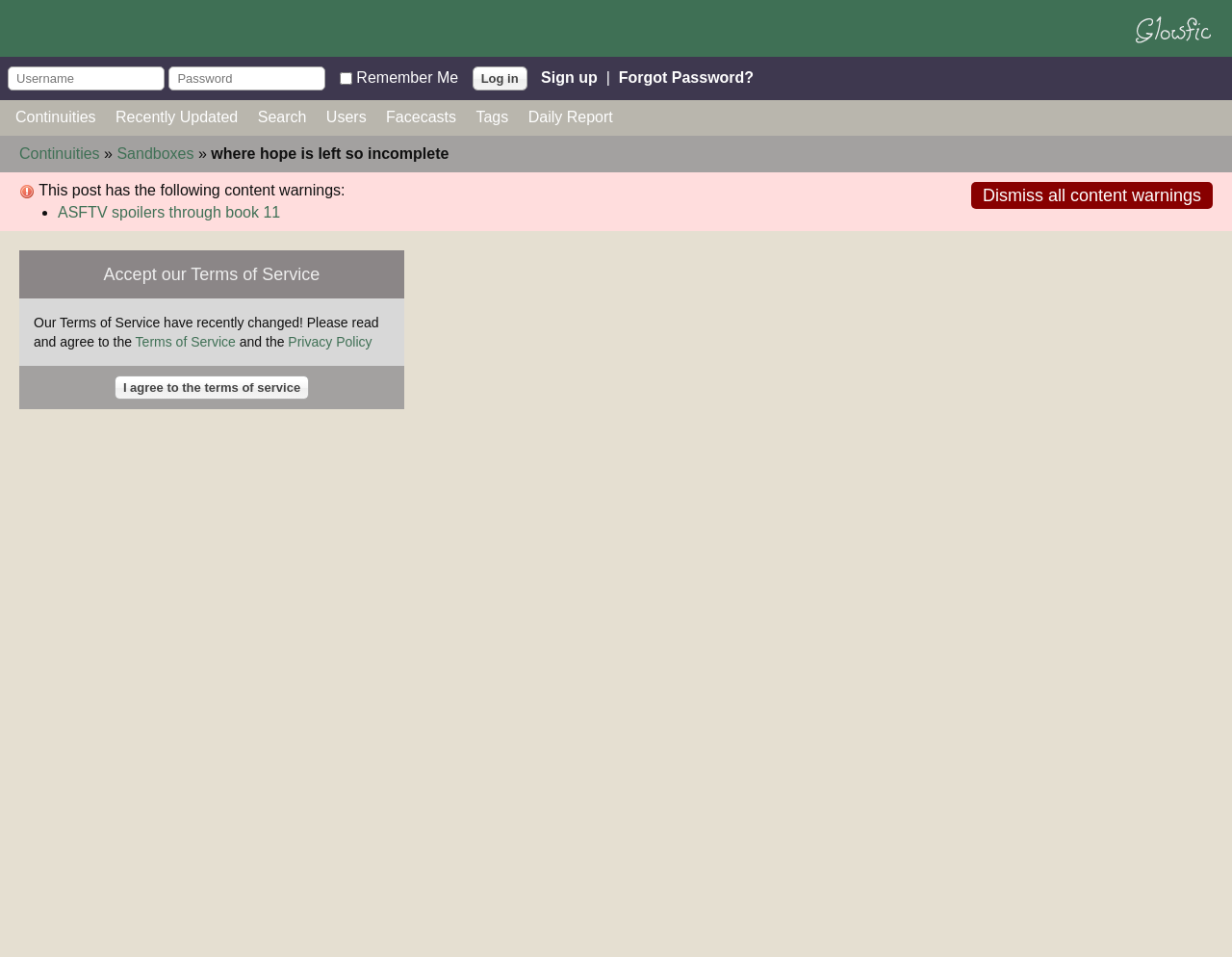What is the name of this constellation?
Offer a detailed and exhaustive answer to the question.

The name of the constellation can be found in the image at the top of the webpage, which is labeled as 'Glowfic Constellation home'.